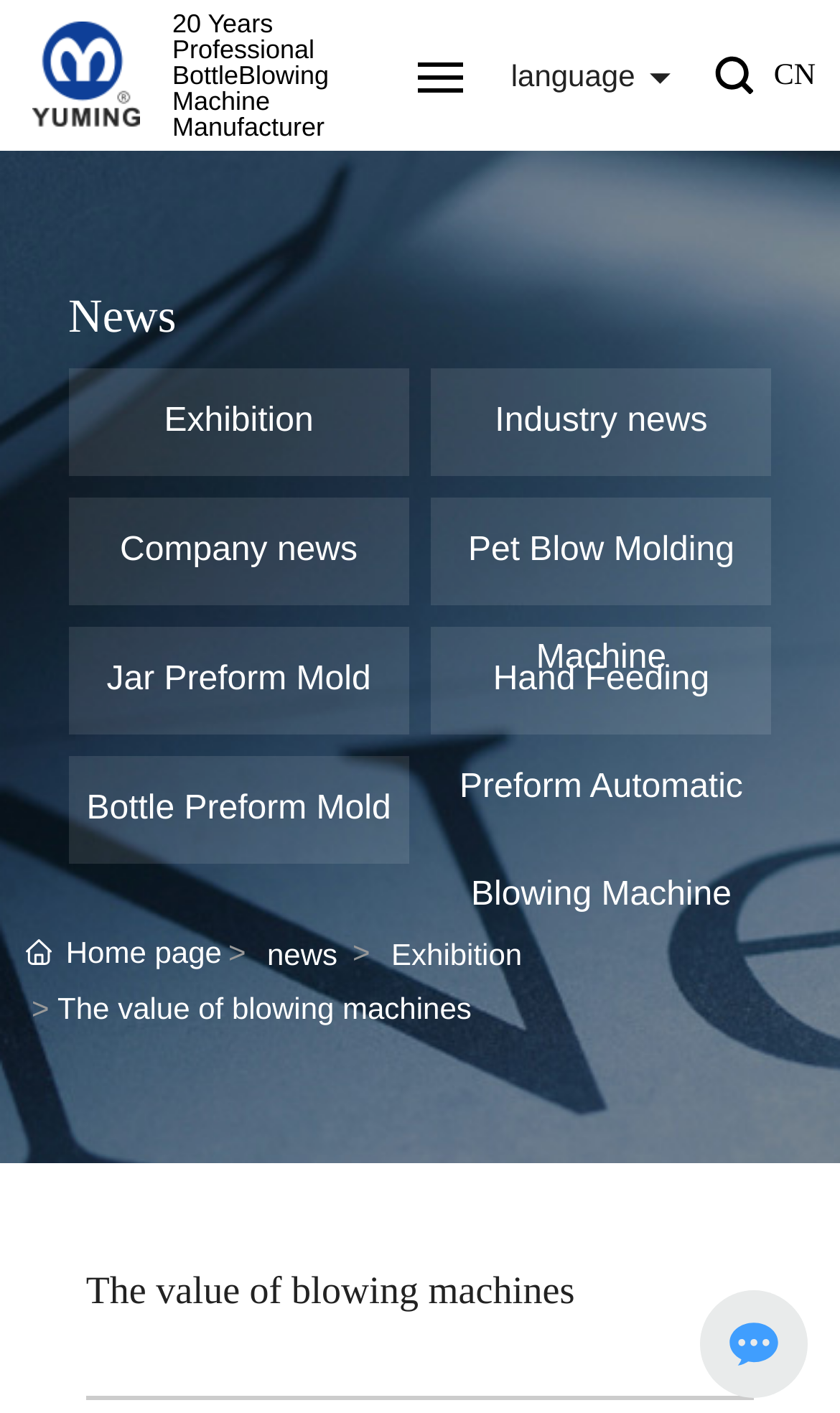Please predict the bounding box coordinates of the element's region where a click is necessary to complete the following instruction: "Explore the products". The coordinates should be represented by four float numbers between 0 and 1, i.e., [left, top, right, bottom].

[0.051, 0.212, 0.909, 0.245]